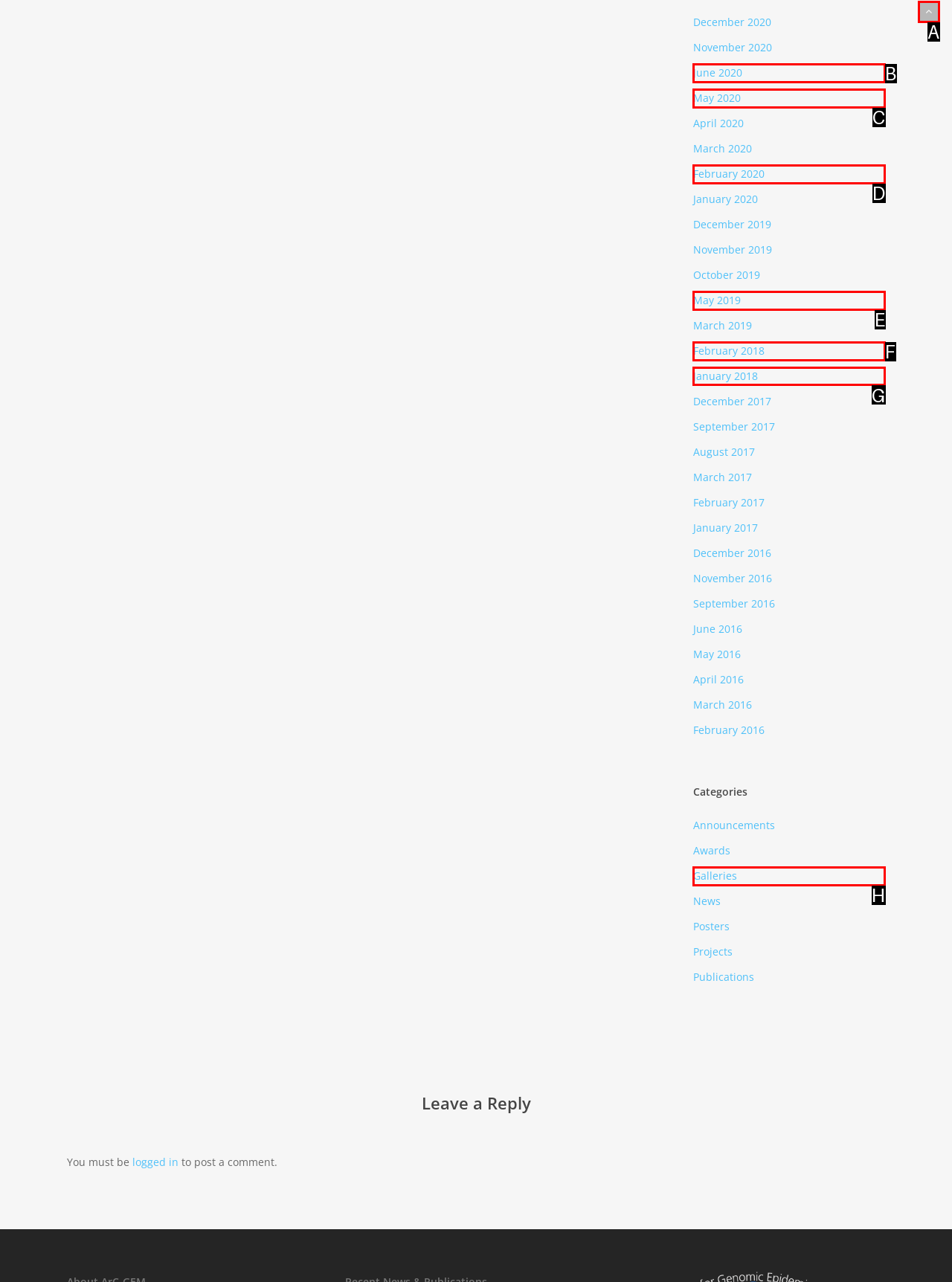Identify the correct option to click in order to complete this task: View January 2018 archives
Answer with the letter of the chosen option directly.

G